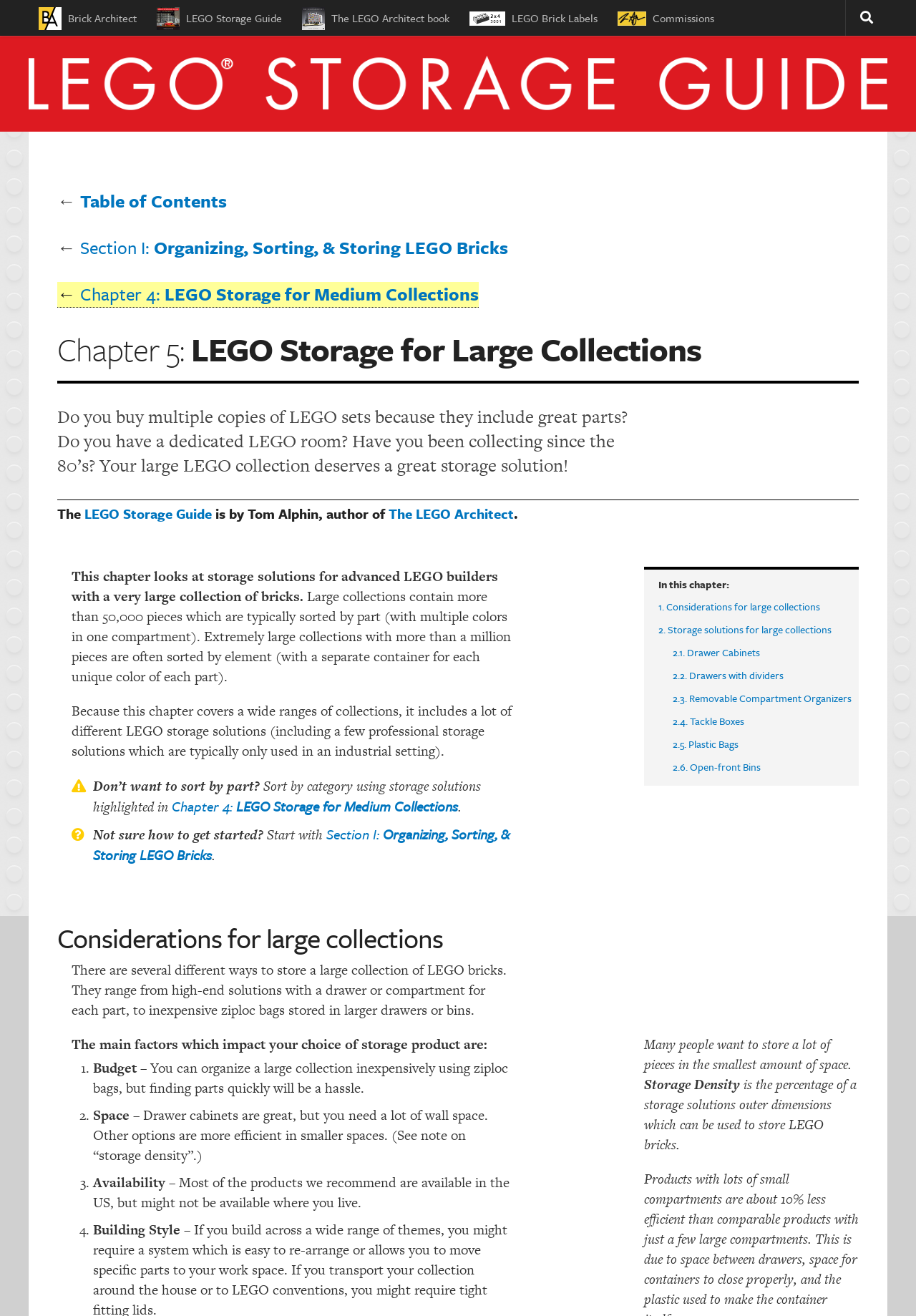What is the purpose of the LEGO Storage Guide?
Please answer the question as detailed as possible based on the image.

The answer can be inferred from the text 'The LEGO Storage Guide is by Tom Alphin, author of The LEGO Architect.' and 'This chapter looks at storage solutions for advanced LEGO builders with a very large collection of bricks.' These texts suggest that the LEGO Storage Guide is a resource for LEGO builders to find storage solutions for their collections.